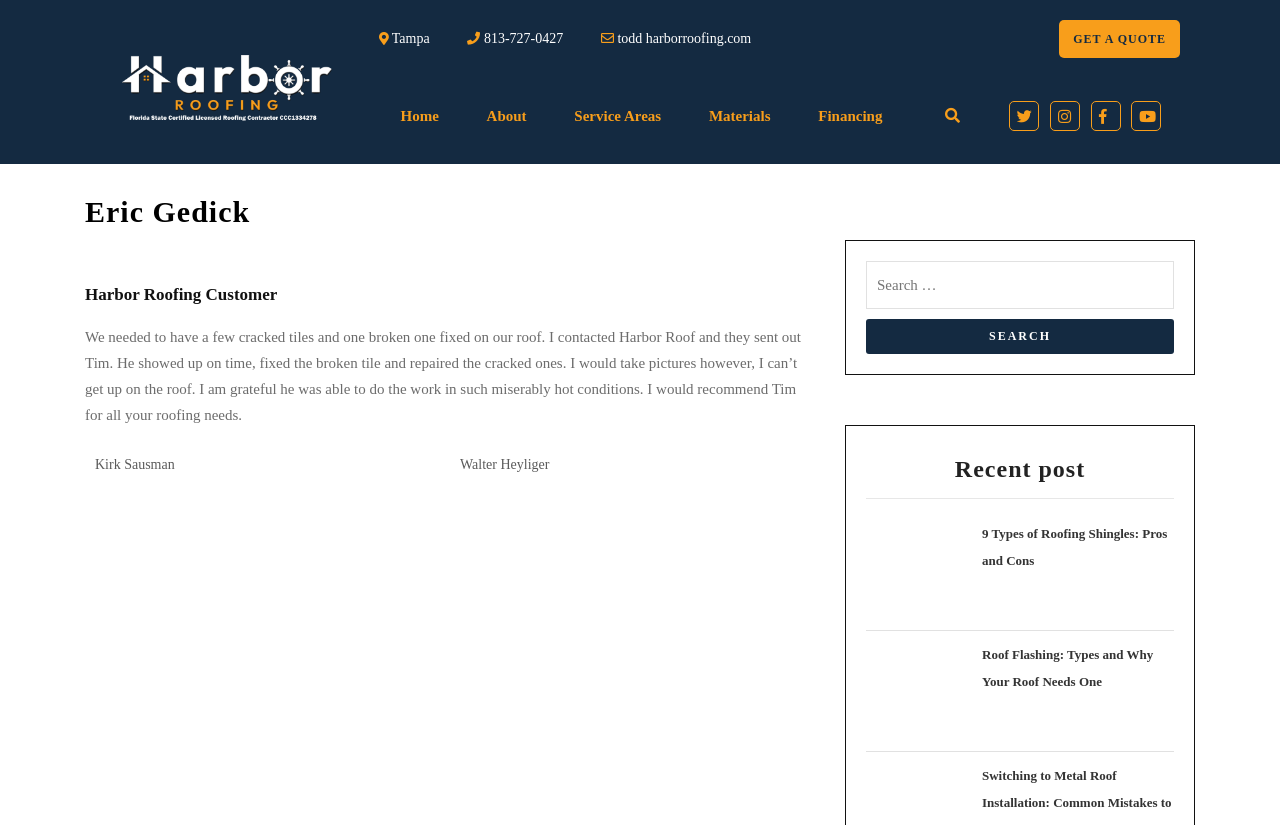Based on the image, provide a detailed and complete answer to the question: 
What is the topic of the recent post?

The recent post section on the webpage has an image 'Chimney Flashing Harbor Roofing' and a link 'Roof Flashing: Types and Why Your Roof Needs One', which suggests that the topic of the recent post is related to roof flashing.